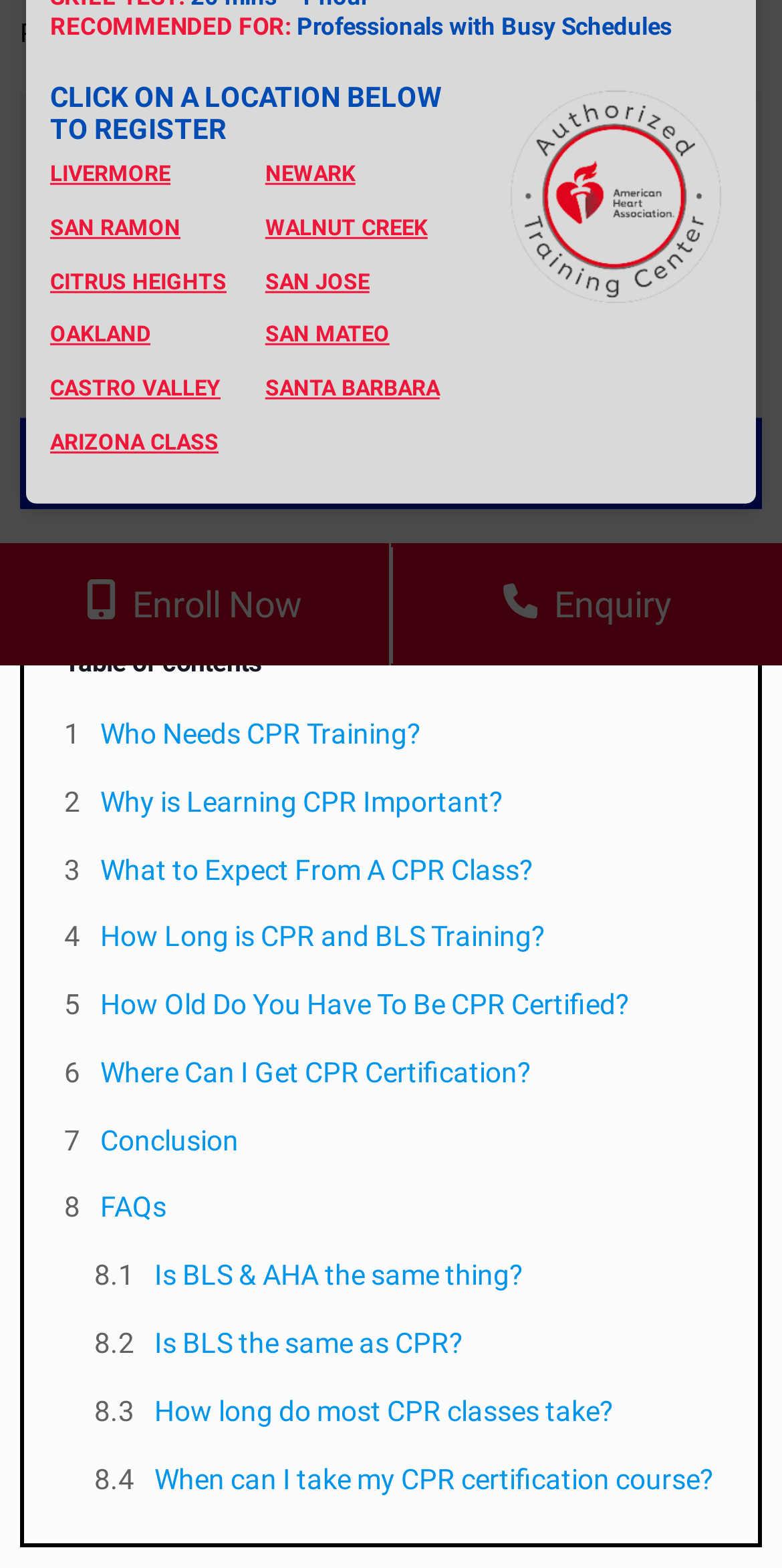Find and provide the bounding box coordinates for the UI element described with: "FAQs".

[0.128, 0.756, 0.213, 0.786]